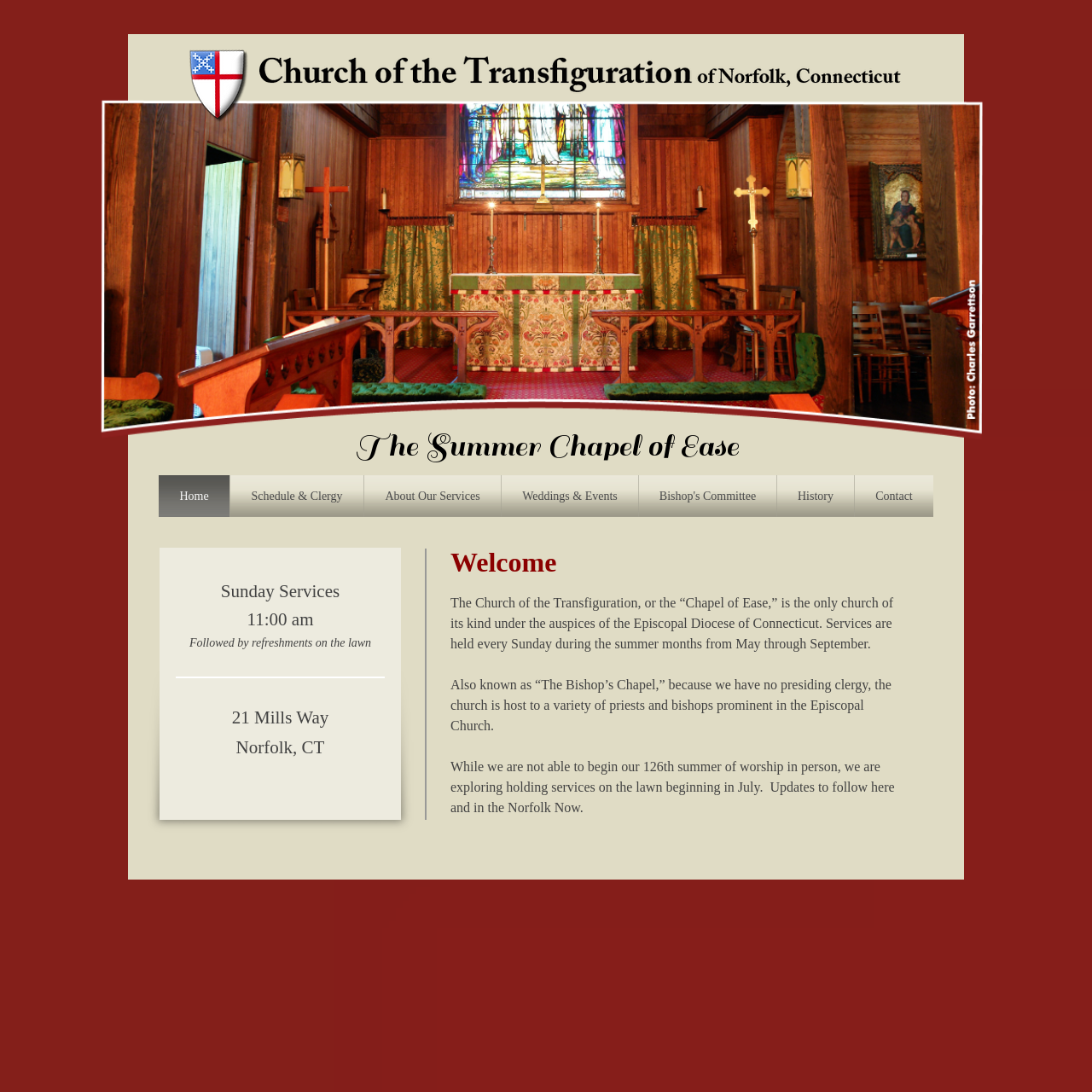What time are Sunday services held?
Answer briefly with a single word or phrase based on the image.

11:00 am